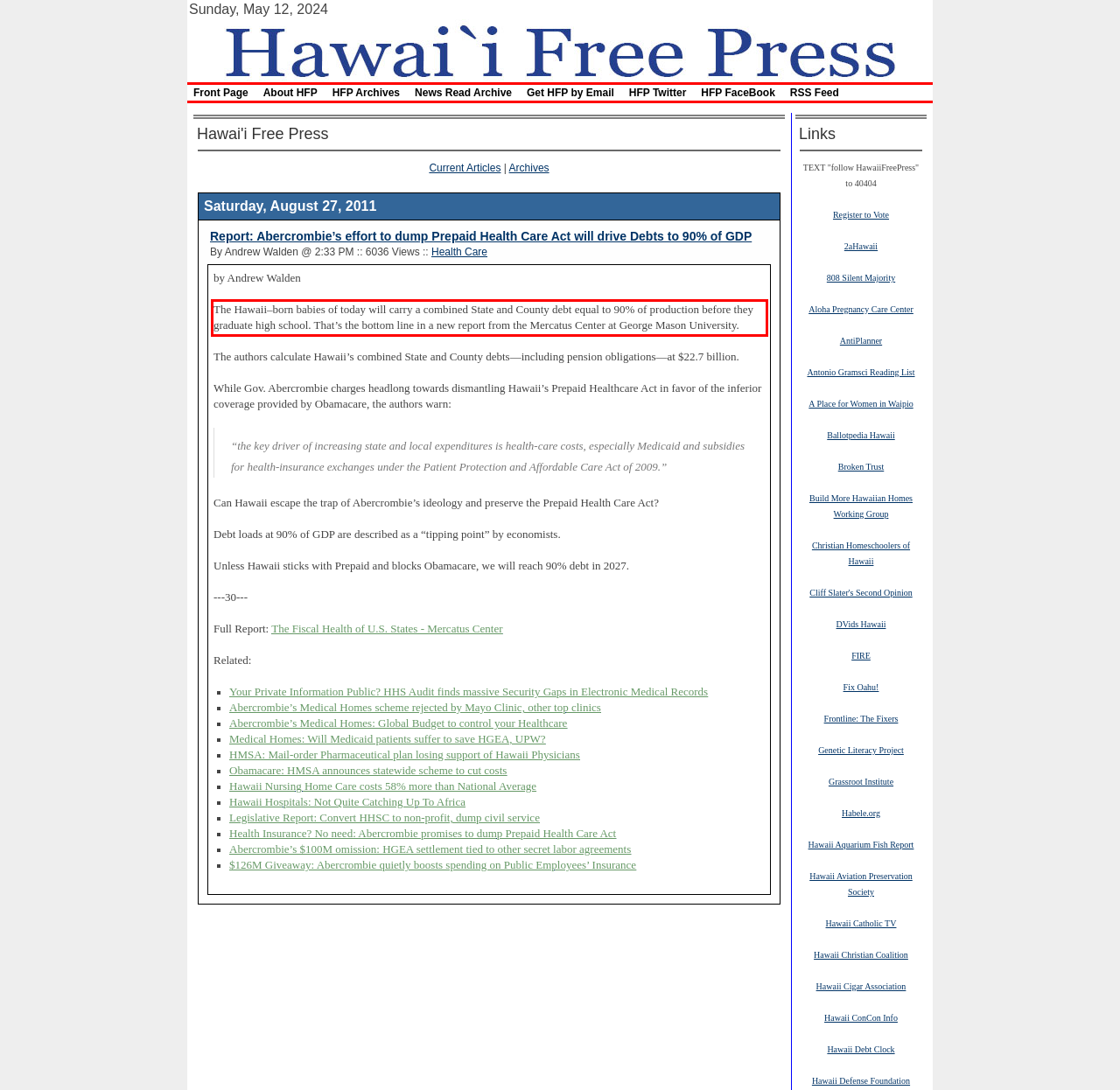Extract and provide the text found inside the red rectangle in the screenshot of the webpage.

The Hawaii–born babies of today will carry a combined State and County debt equal to 90% of production before they graduate high school. That’s the bottom line in a new report from the Mercatus Center at George Mason University.